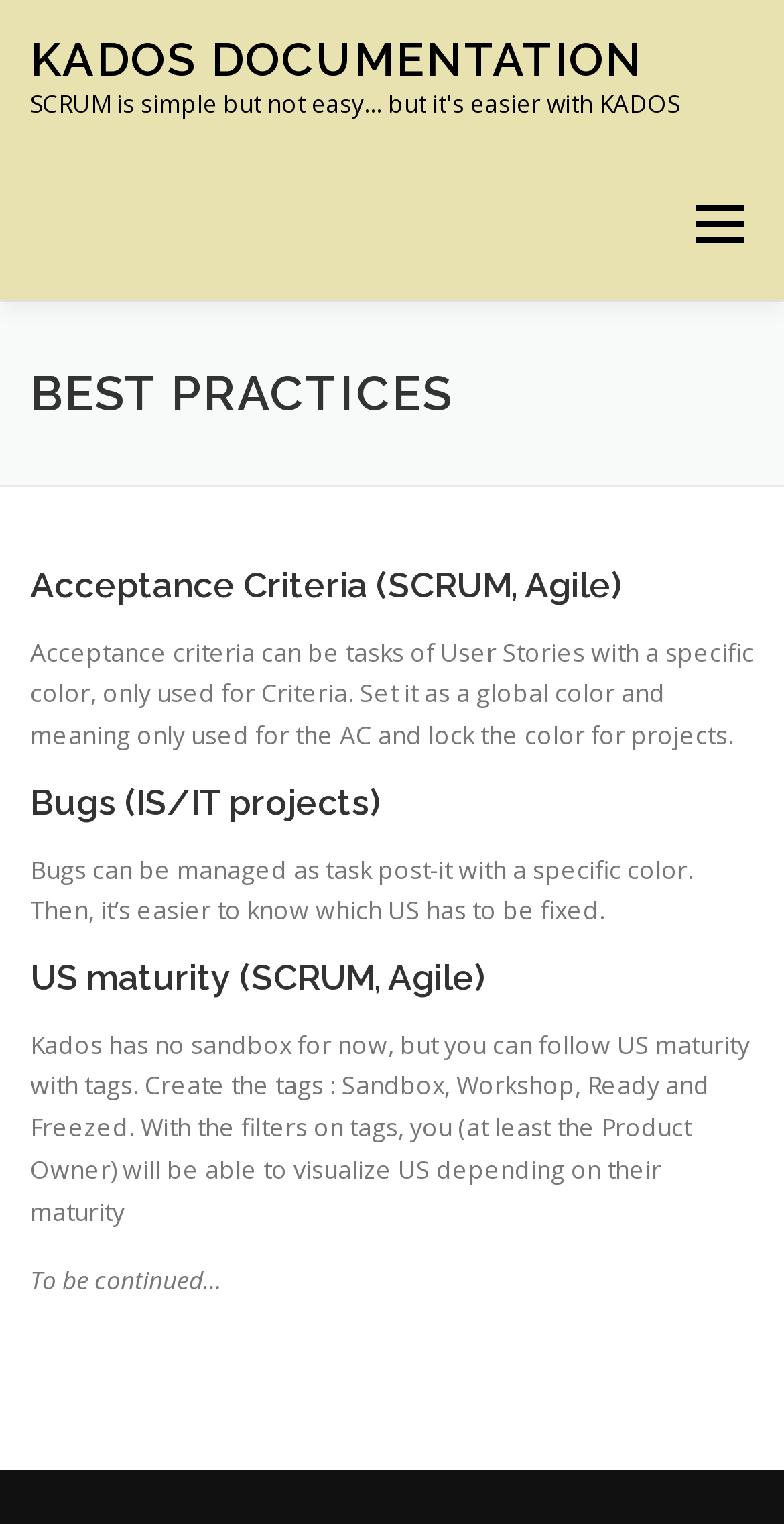Offer an extensive depiction of the webpage and its key elements.

The webpage is about best practices in KADOS documentation. At the top left, there is a link to "KADOS DOCUMENTATION". Next to it, on the top right, is a link to "Menu". Below these links, there is a row of navigation links, including "HOME", "QUICK START", "FUNCTIONS", "PROJECT CONFIGURATION", "BEST PRACTICES", "INSTALL", and "Français", which has a corresponding flag icon. 

Below the navigation links, there is a heading that reads "BEST PRACTICES". The main content of the page is divided into several sections, each with a heading and a paragraph of text. The first section is about "Acceptance Criteria (SCRUM, Agile)" and explains how to set acceptance criteria as a global color and meaning. 

The second section is about "Bugs (IS/IT projects)" and describes how to manage bugs as task post-it with a specific color. The third section is about "US maturity (SCRUM, Agile)" and suggests using tags to follow US maturity. The page ends with a "To be continued…" note.